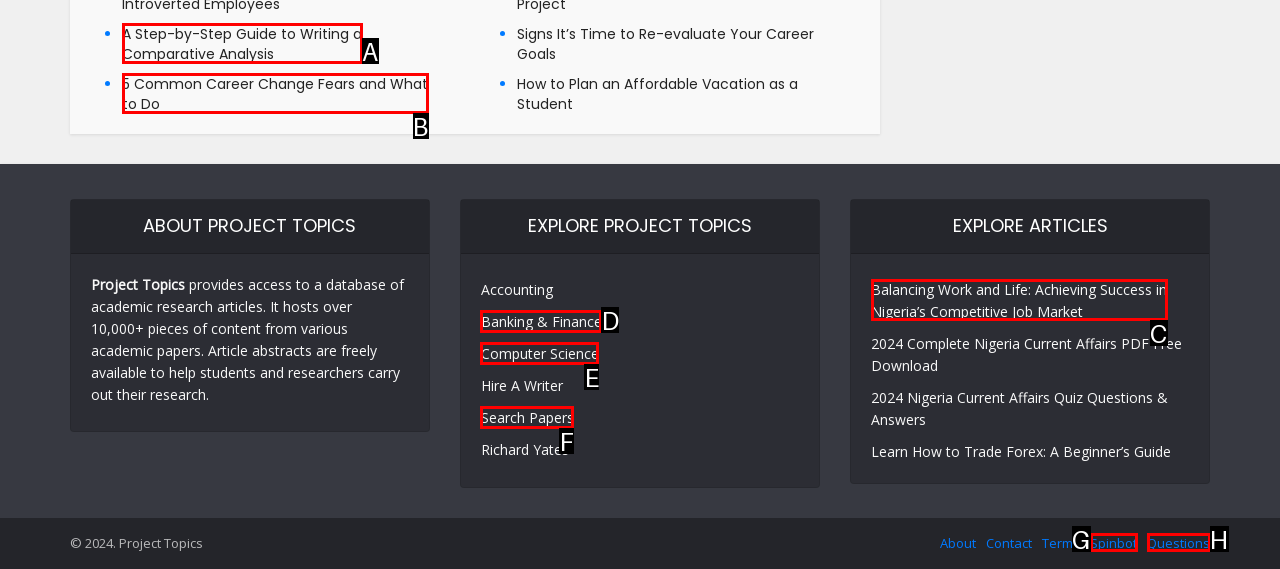Specify which element within the red bounding boxes should be clicked for this task: Explore articles on balancing work and life Respond with the letter of the correct option.

C